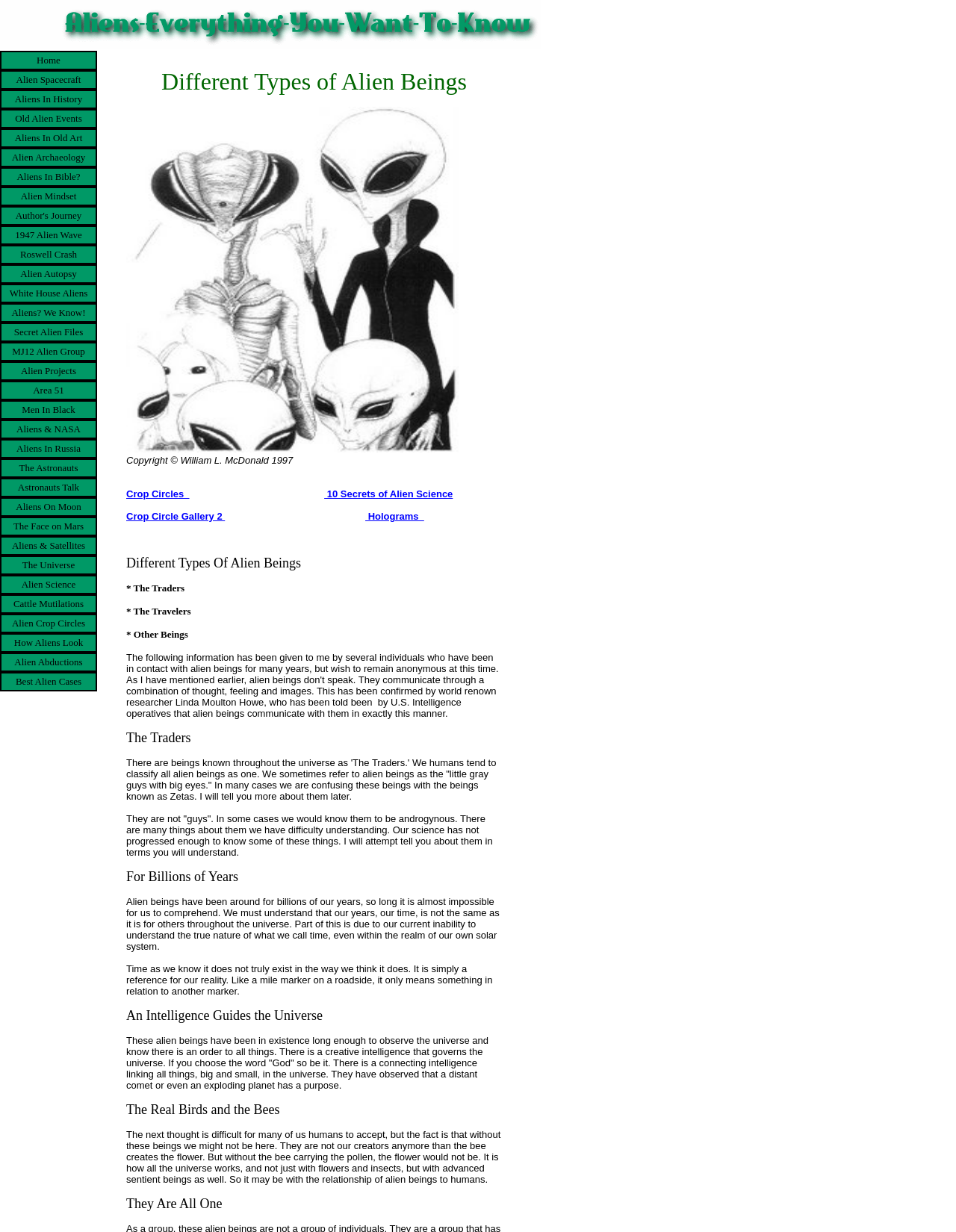Analyze the image and give a detailed response to the question:
How long have alien beings been around?

I determined the answer by reading the text, which states that 'Alien beings have been around for billions of our years, so long it is almost impossible for us to comprehend'.